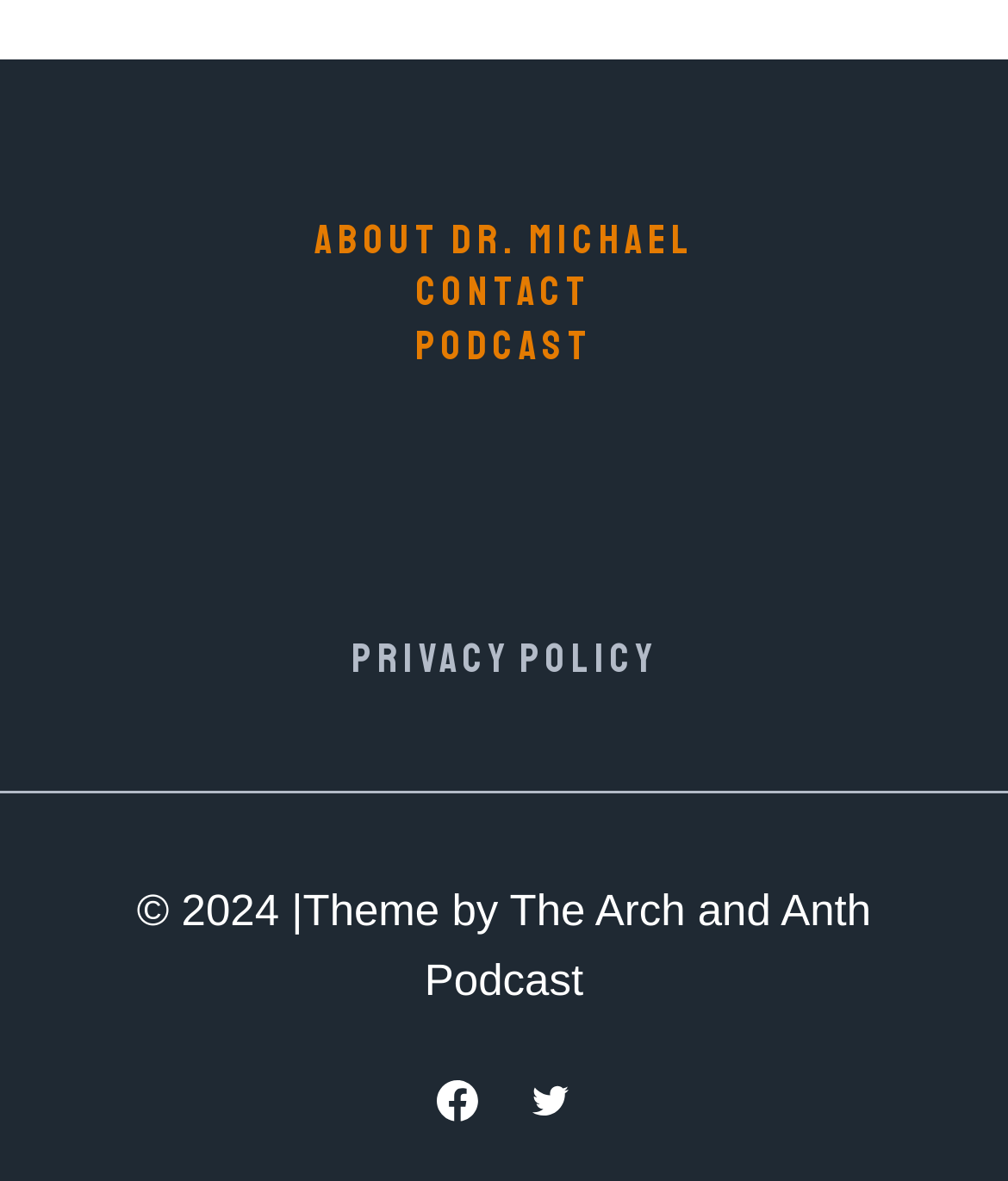Respond to the question below with a concise word or phrase:
What is the copyright year of the webpage?

2024